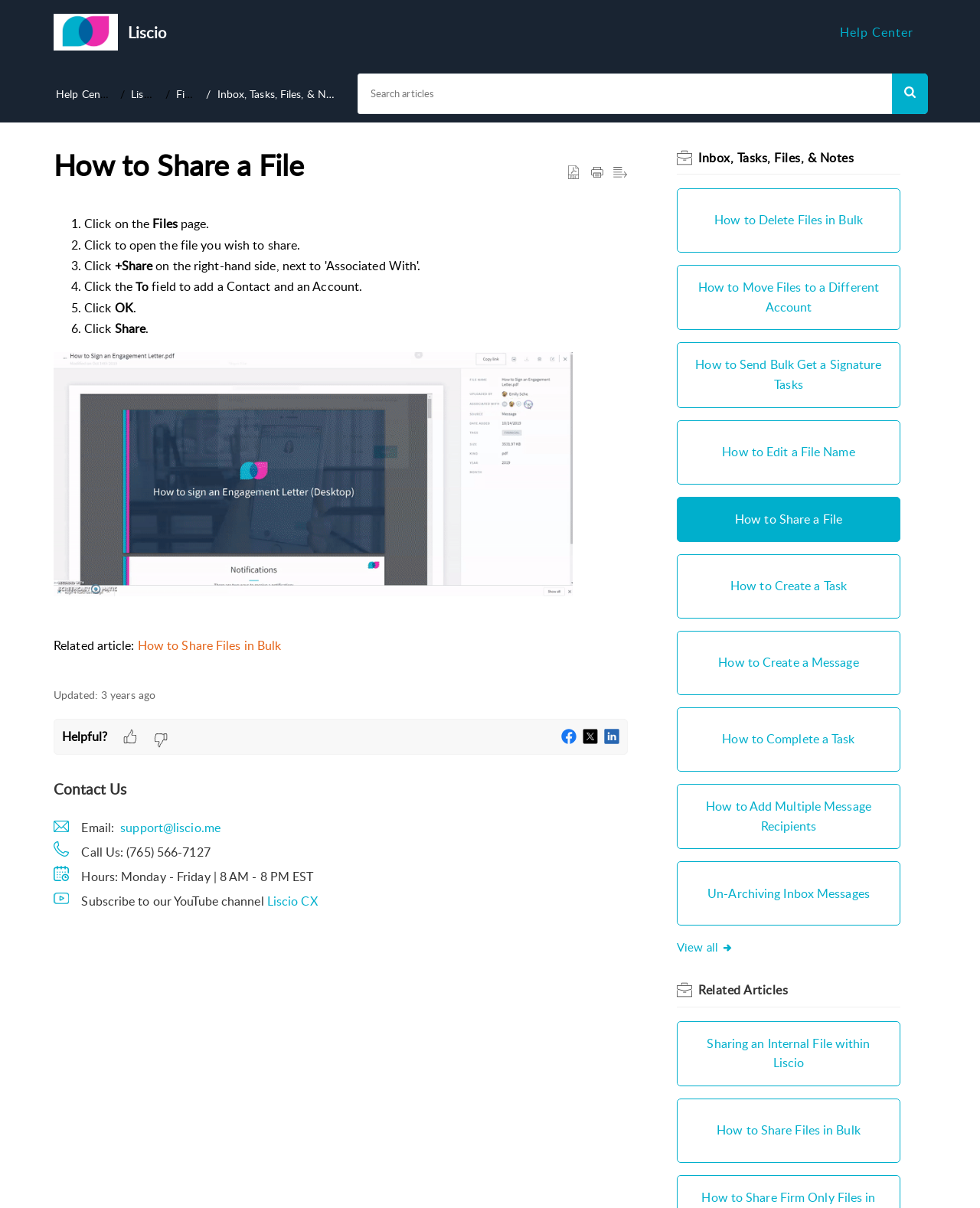Identify the bounding box coordinates of the element to click to follow this instruction: 'Click on 'Inbox, Tasks, Files, & Notes''. Ensure the coordinates are four float values between 0 and 1, provided as [left, top, right, bottom].

[0.712, 0.123, 0.871, 0.137]